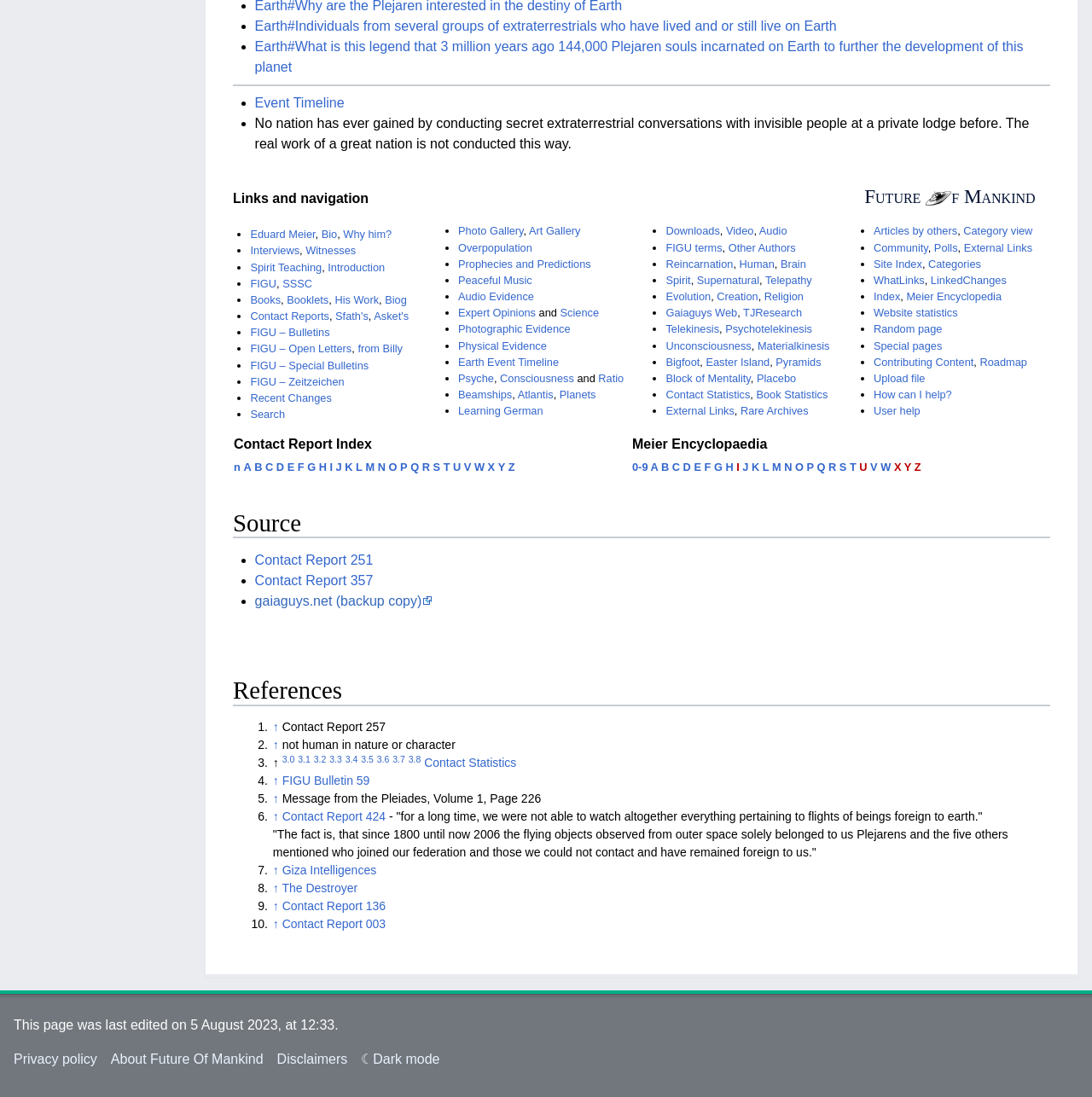What is the purpose of the separator?
Provide a detailed and extensive answer to the question.

The separator is an horizontal line that separates the links, so its purpose is to separate links and make the webpage more organized.